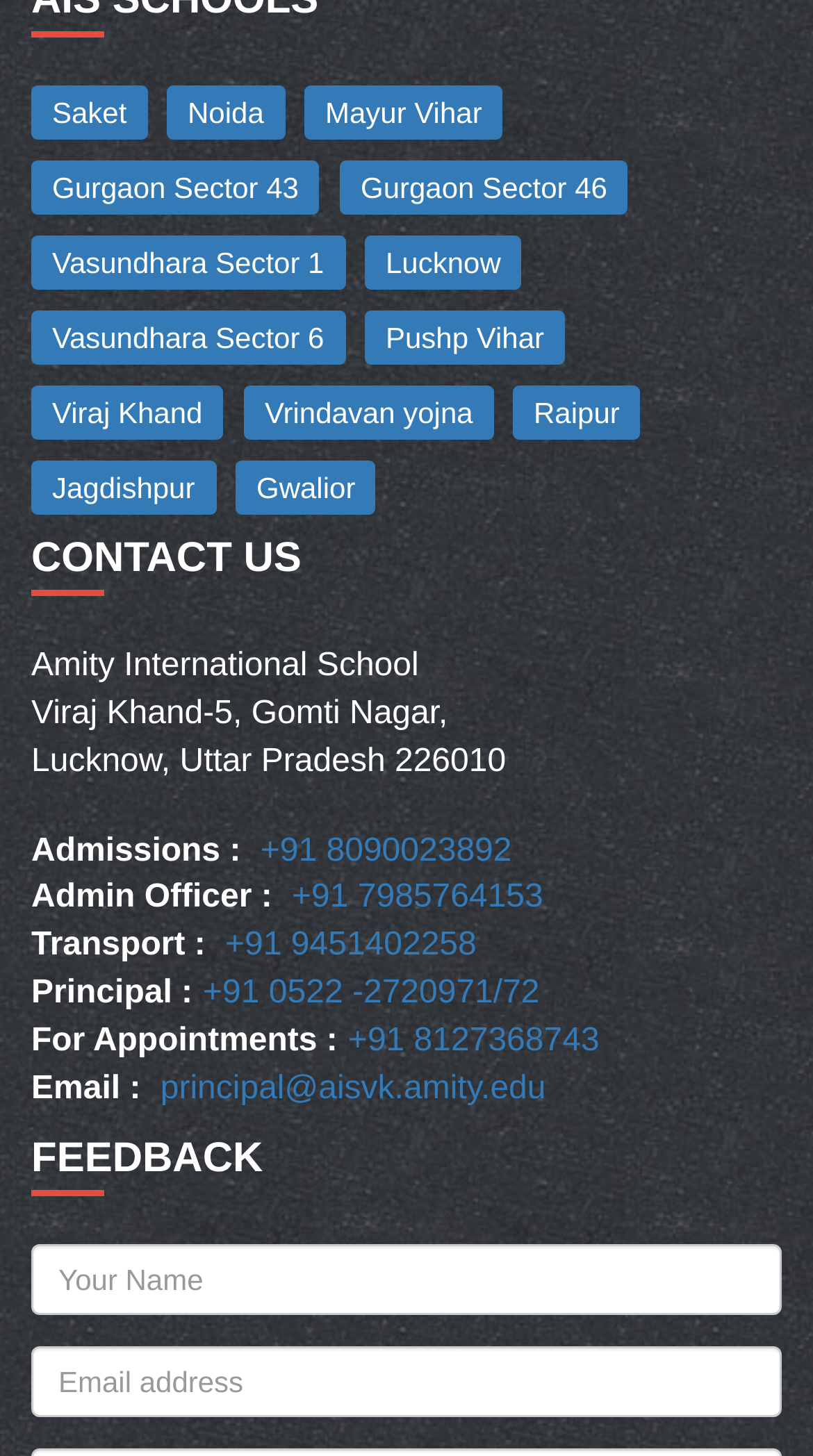Please pinpoint the bounding box coordinates for the region I should click to adhere to this instruction: "Read the article Canada’s Immigration Policy: Promise and Performance (Part 4 and Last of Series)".

None